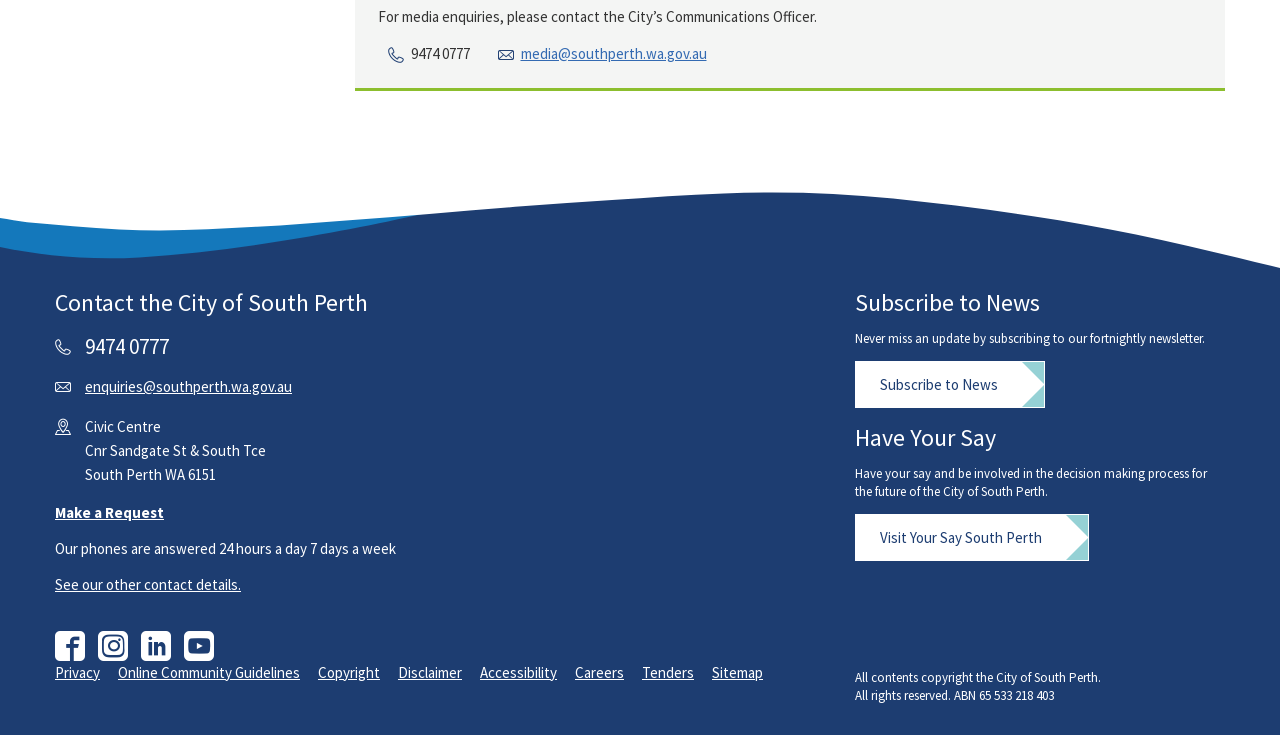Answer the question with a brief word or phrase:
What is the email address for general enquiries?

enquiries@southperth.wa.gov.au